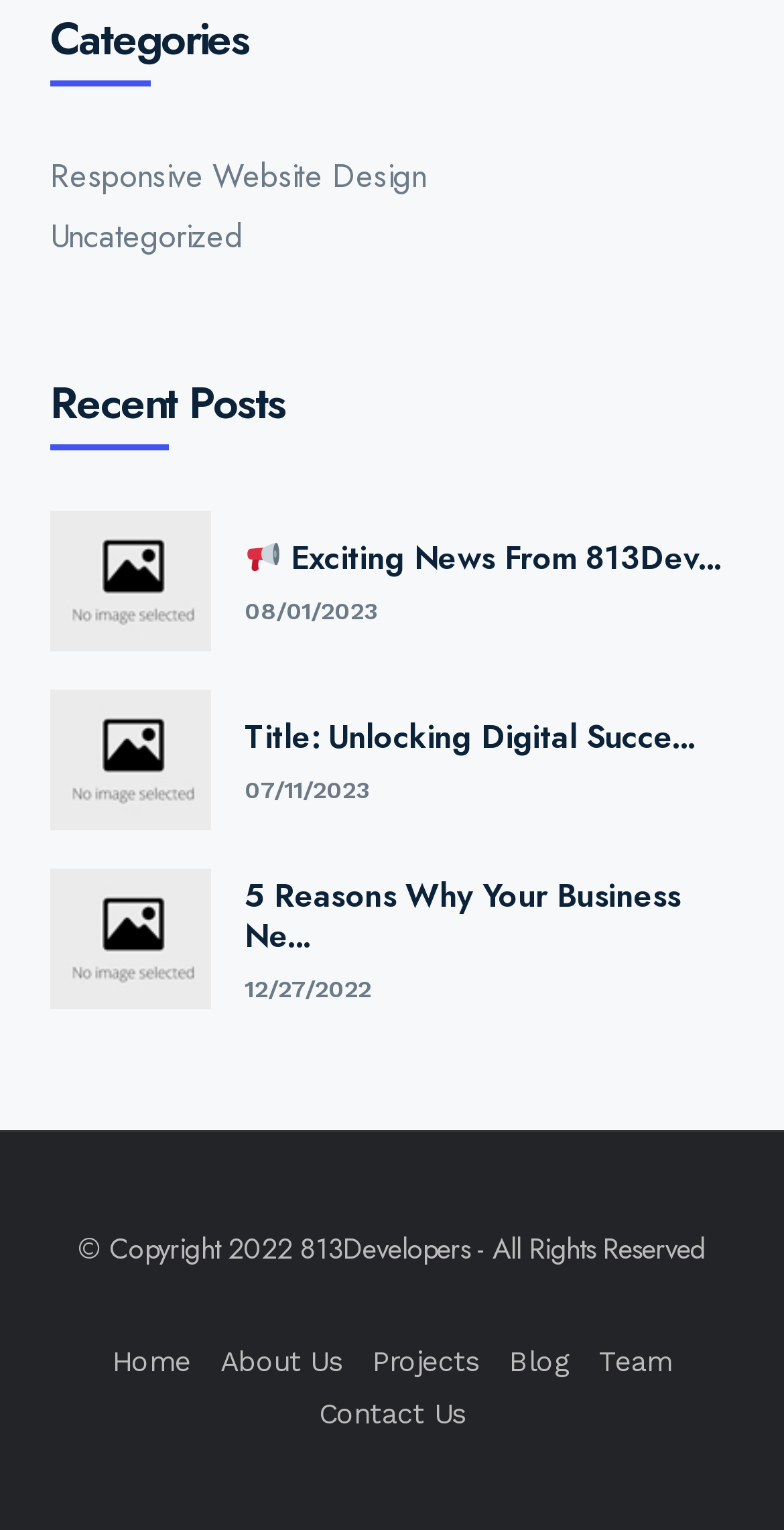What is the title of the latest post?
Answer the question using a single word or phrase, according to the image.

Exciting News From 813Dev...